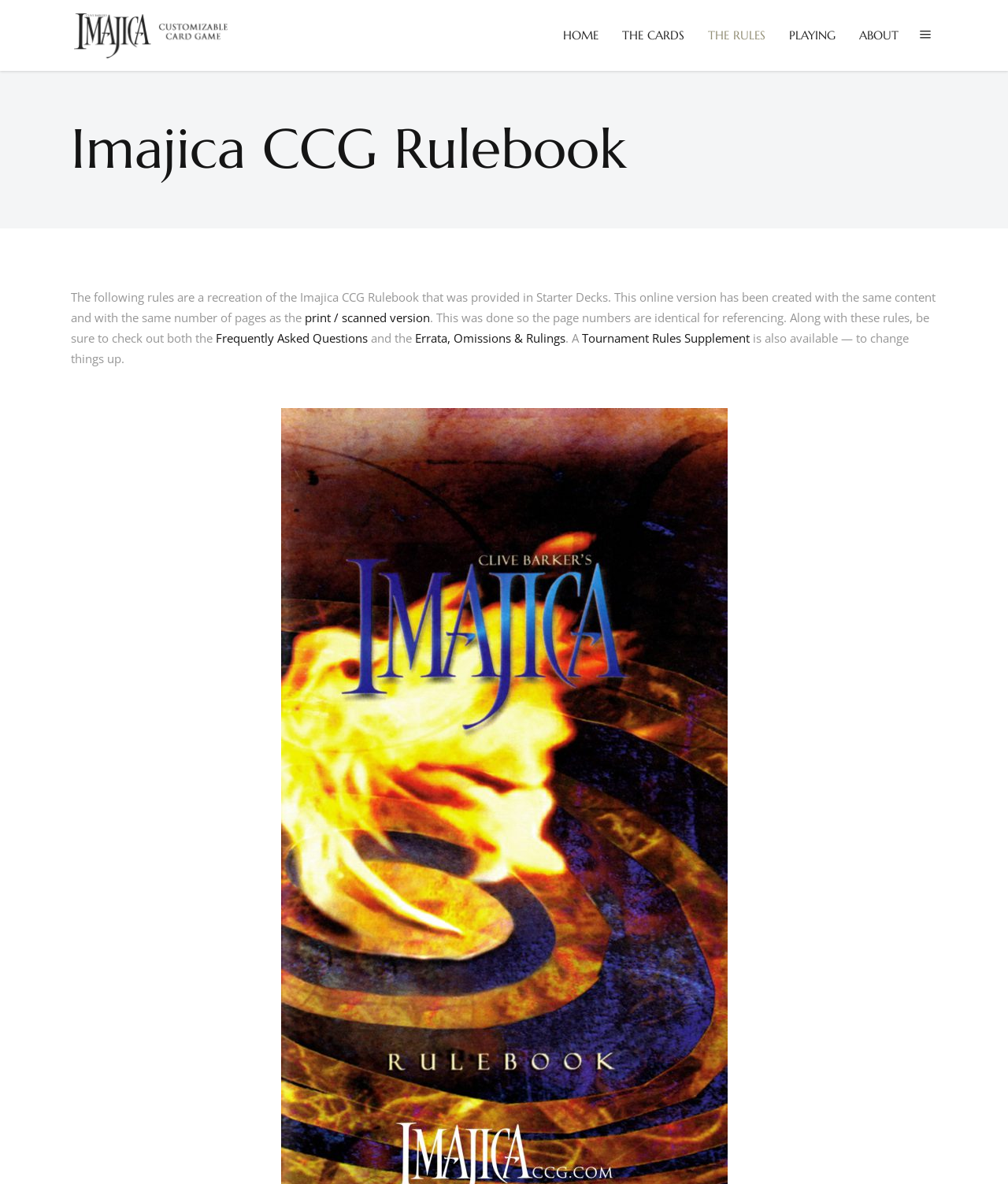Provide a short, one-word or phrase answer to the question below:
What is the purpose of the online version of the rulebook?

To have same content and page numbers as the print version